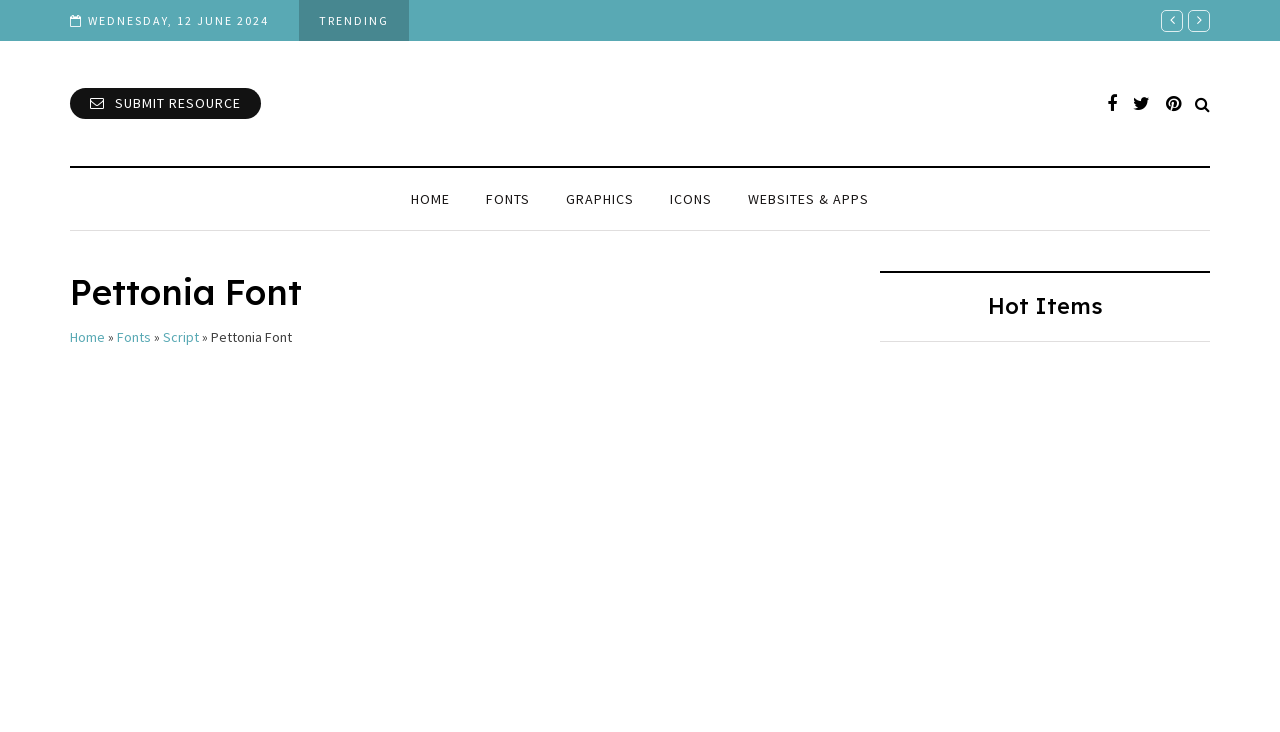What is the name of the font?
Look at the image and provide a short answer using one word or a phrase.

Pettonia Font